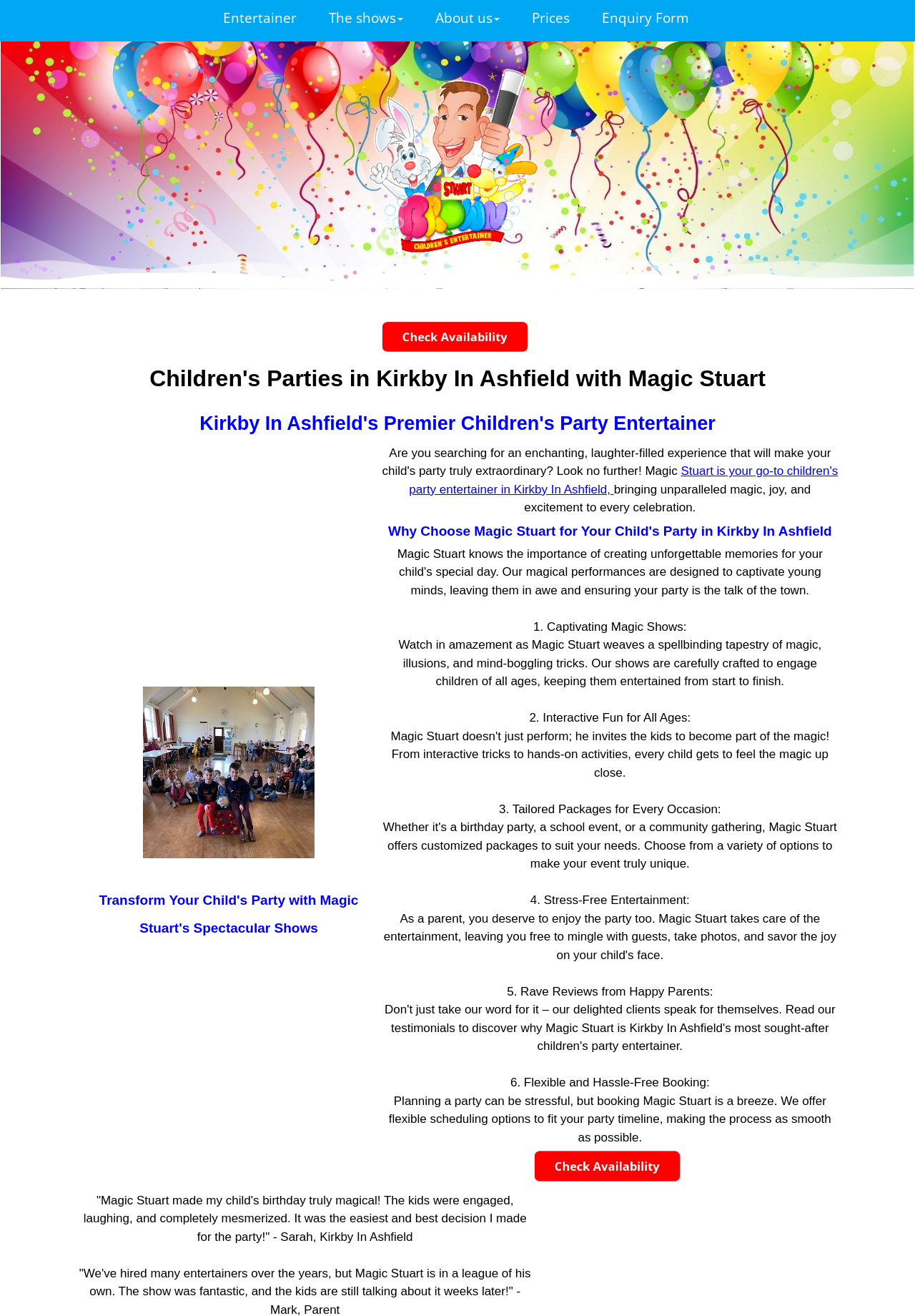Identify the bounding box coordinates of the region I need to click to complete this instruction: "Read more about 'Why Choose Magic Stuart for Your Child's Party in Kirkby In Ashfield'".

[0.424, 0.398, 0.909, 0.409]